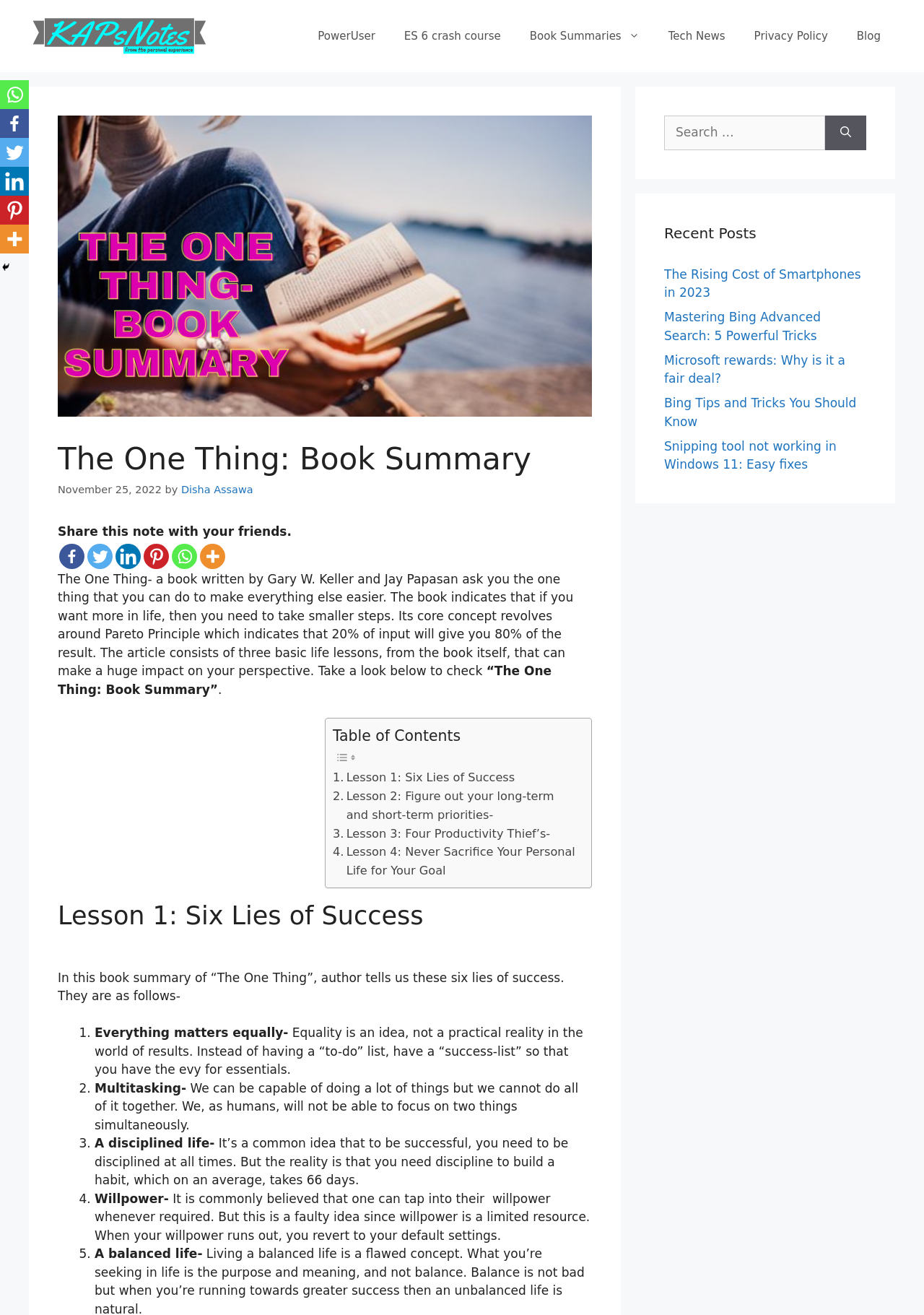Identify the bounding box coordinates for the element you need to click to achieve the following task: "Check the recent post 'The Rising Cost of Smartphones in 2023'". The coordinates must be four float values ranging from 0 to 1, formatted as [left, top, right, bottom].

[0.719, 0.203, 0.932, 0.228]